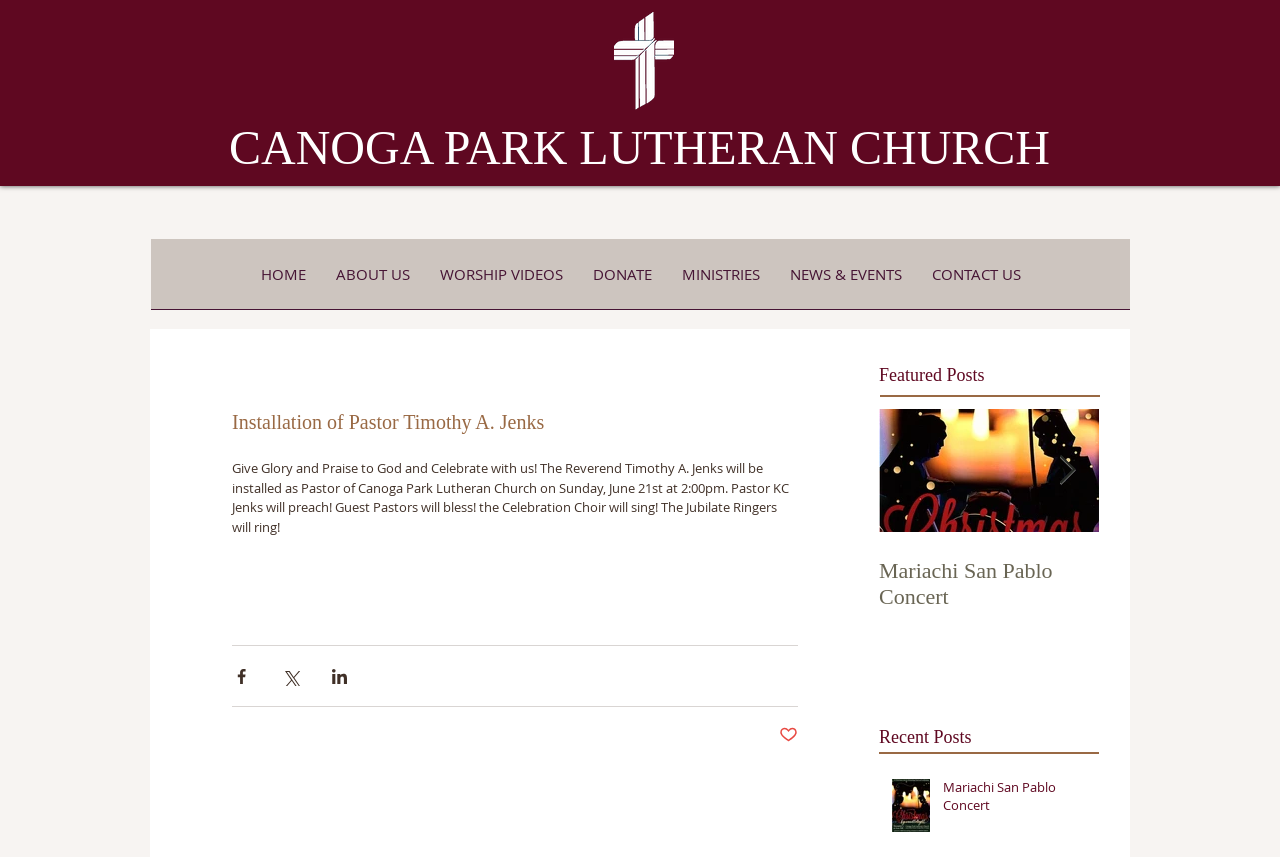Can you identify the bounding box coordinates of the clickable region needed to carry out this instruction: 'View the Mariachi San Pablo Concert post'? The coordinates should be four float numbers within the range of 0 to 1, stated as [left, top, right, bottom].

[0.687, 0.477, 0.859, 0.807]